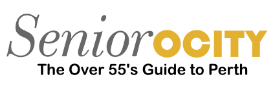Offer an in-depth caption for the image.

The image features the logo of "Seniorocity," a guide specifically designed for individuals aged 55 and over residing in Perth. The logo prominently displays the word "Seniorocity," with "Senior" in a sleek gray font, while "OCITY" is highlighted in a cheerful yellow hue, emphasizing a sense of community and vibrancy. Below the wordmark, a tagline reads, "The Over 55's Guide to Perth," effectively conveying the platform's focus on providing valuable resources, activities, and connections for seniors in the metropolitan area. This logo signals a friendly and informative approach to assisting older adults in navigating local opportunities and services.